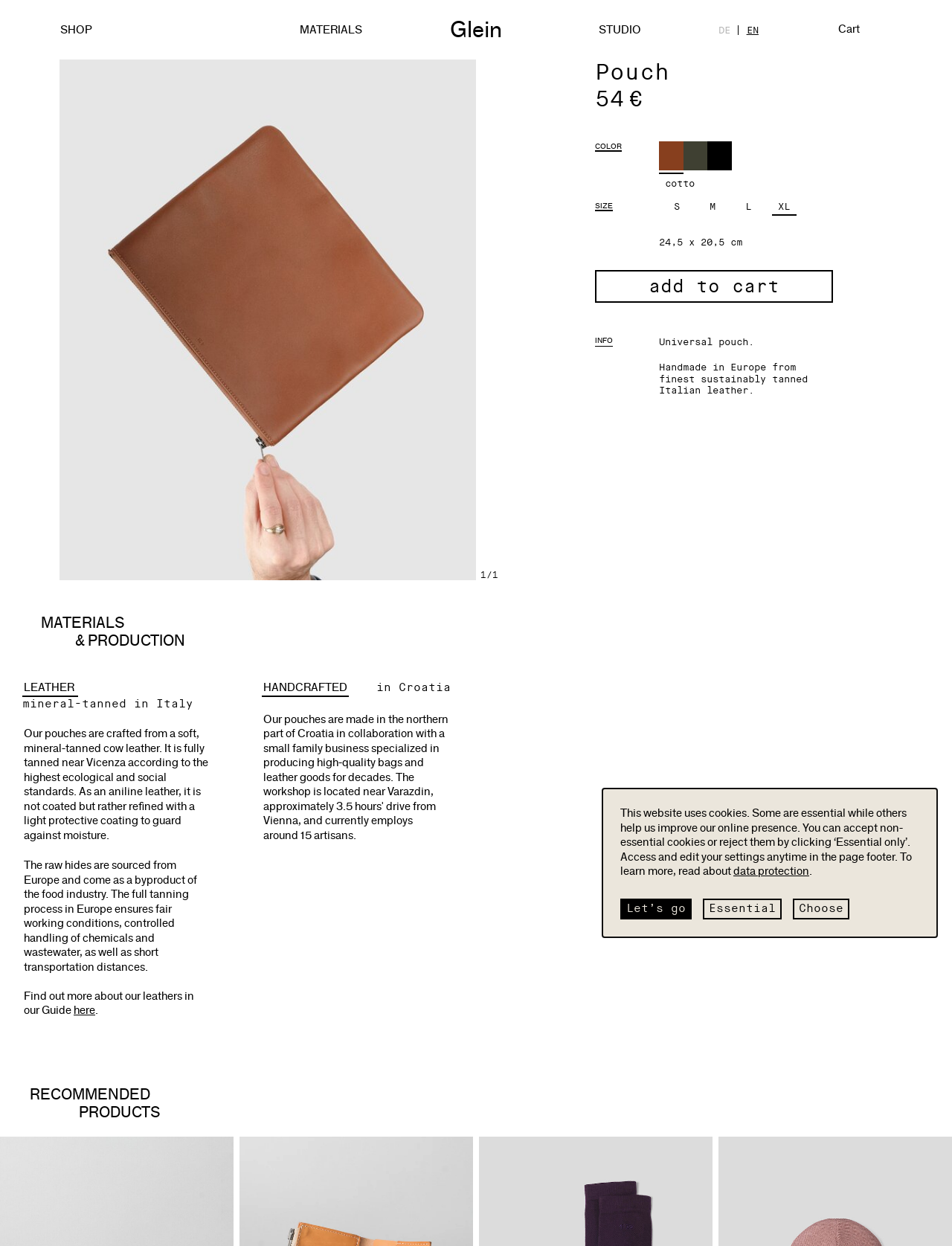Determine the bounding box coordinates for the HTML element mentioned in the following description: "Furniture Show All". The coordinates should be a list of four floats ranging from 0 to 1, represented as [left, top, right, bottom].

[0.189, 0.196, 0.308, 0.216]